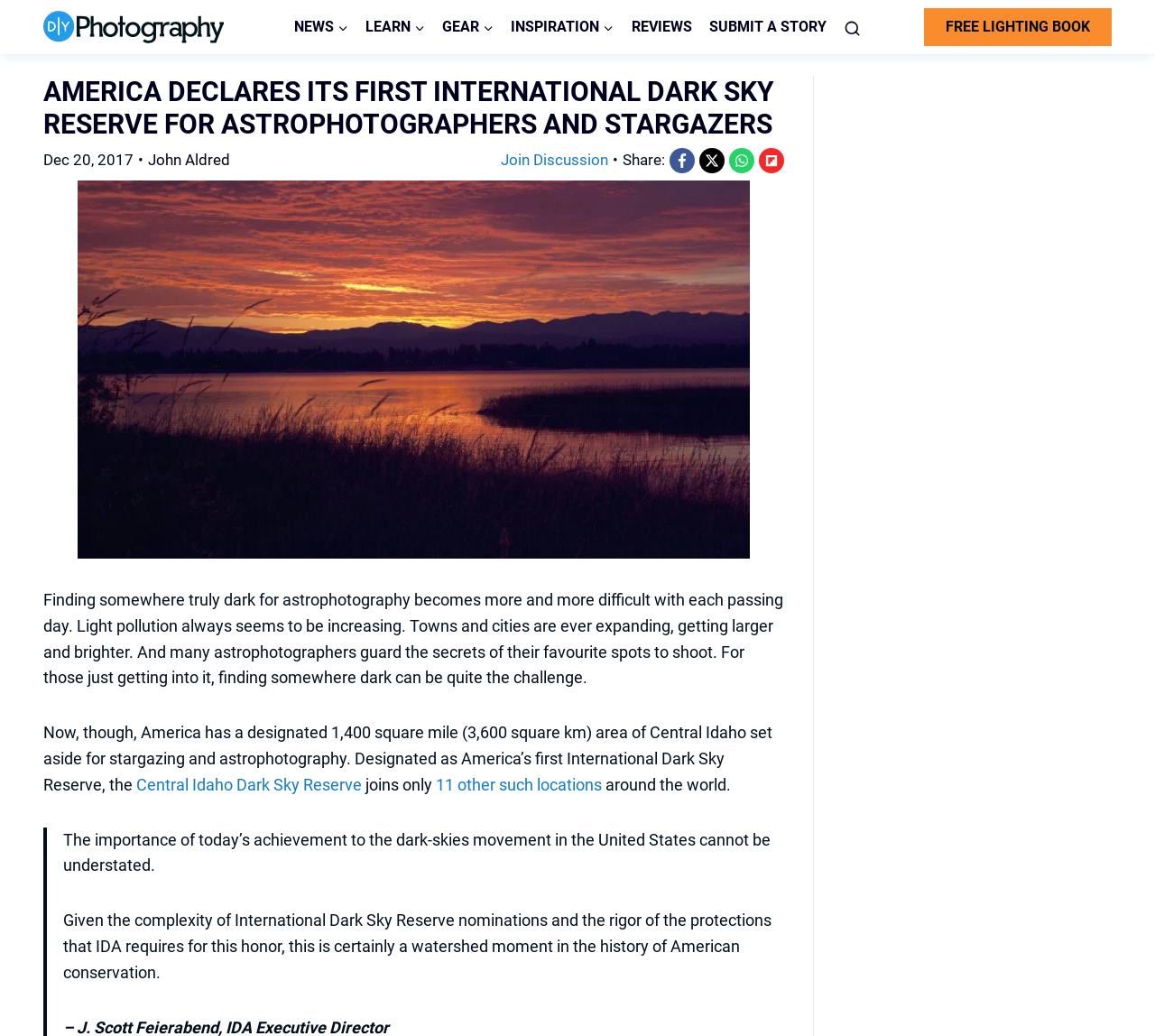Offer an in-depth caption of the entire webpage.

The webpage is about America's first International Dark Sky Reserve for astrophotographers and stargazers. At the top left corner, there is a logo of DIYP (Digital Imaging for You and Photographers) with a link to the website. Next to the logo, there is a primary navigation menu with links to NEWS, LEARN, GEAR, INSPIRATION, REVIEWS, and SUBMIT A STORY. 

Below the navigation menu, there is a prominent heading that repeats the title of the webpage. Underneath the heading, there is a date "Dec 20, 2017" and a link to the author "John Aldred". 

On the right side of the date and author, there is a link to "Join Discussion" and a "Share" button with links to Facebook, X, and WhatsApp. 

The main content of the webpage is an article about the International Dark Sky Reserve in Central Idaho. The article starts with a paragraph about the difficulty of finding dark places for astrophotography due to light pollution. 

Below the first paragraph, there is a large image that takes up most of the width of the webpage. The image is followed by several paragraphs of text that describe the International Dark Sky Reserve, its location, and its significance. 

There are also links to related topics, such as the Central Idaho Dark Sky Reserve and other similar locations around the world. 

At the bottom of the webpage, there is a button to scroll to the top.